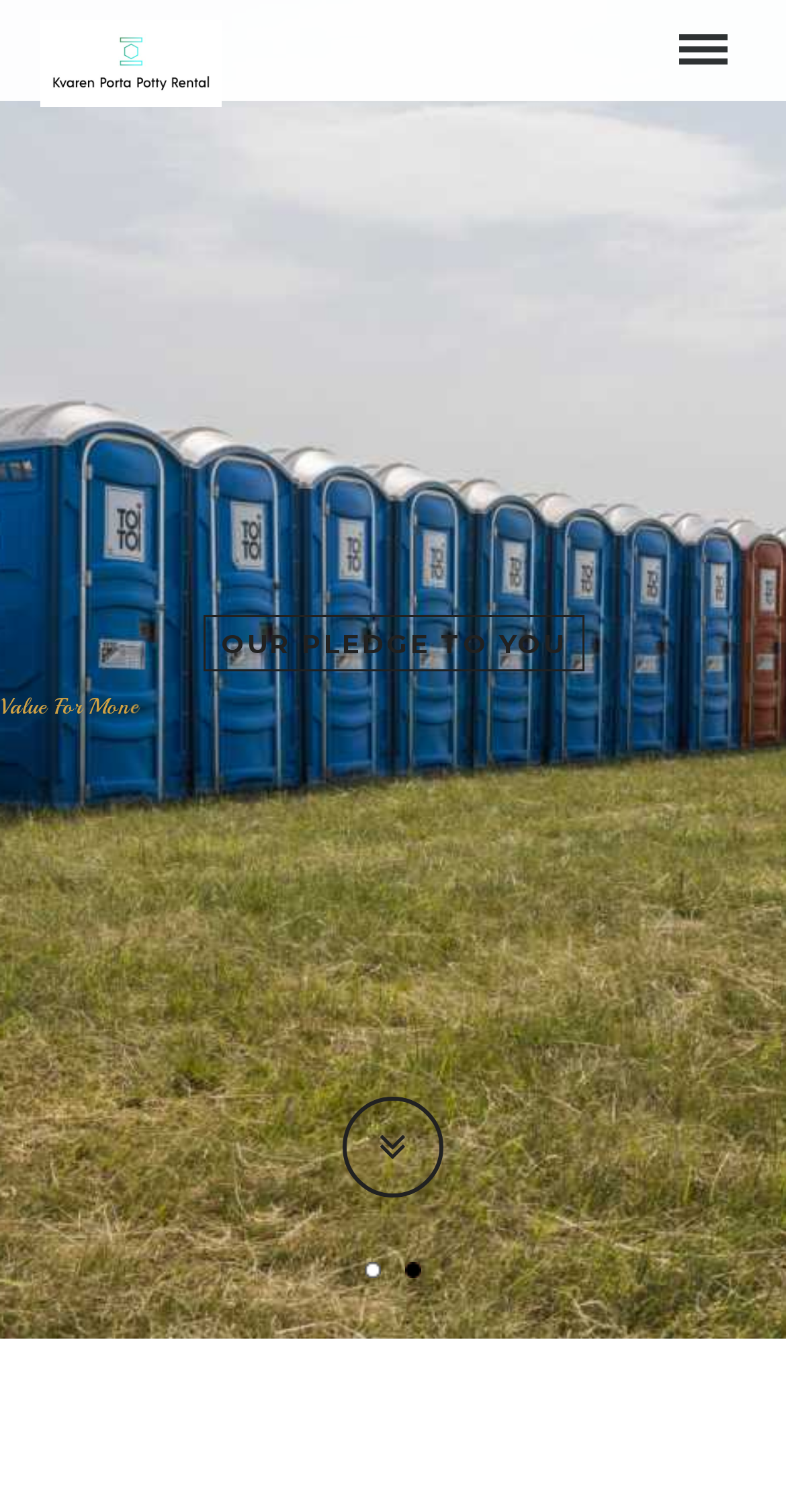Offer a thorough description of the webpage.

The webpage is about Economical Portable Toilet Rental, specifically Kvaren Porta Potty Rental, a portable toilet supplier. At the top-left corner, there is a link and an image with the company name. On the top-right corner, there is another link.

Below the top section, there are numerous static text elements scattered across the page, forming a paragraph or multiple paragraphs. The text appears to be a message or a pledge from the company, emphasizing their commitment to customers. The text is not organized into clear headings or sections, but it conveys a sense of reliability, quality, and customer satisfaction.

The text elements are positioned relatively close to each other, with some overlap, making it difficult to discern individual sentences or phrases. However, the text appears to be a single block of content, rather than multiple separate sections or articles.

There are no clear images or graphics on the page, aside from the company logo or image at the top-left corner. The overall layout is dense, with a focus on conveying the company's message and values.